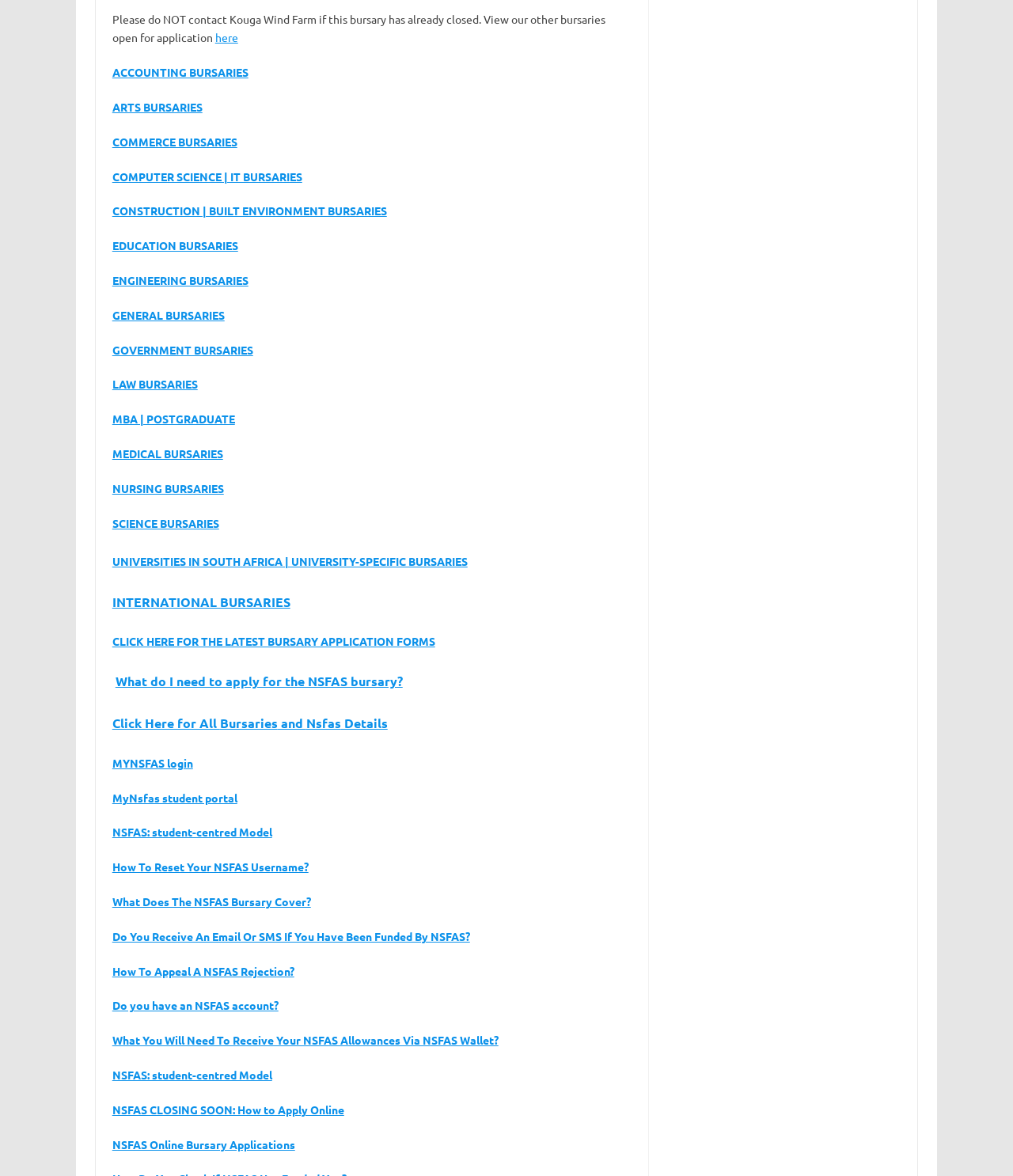Please find and report the bounding box coordinates of the element to click in order to perform the following action: "Learn about NSFAS bursary application requirements". The coordinates should be expressed as four float numbers between 0 and 1, in the format [left, top, right, bottom].

[0.114, 0.572, 0.397, 0.586]